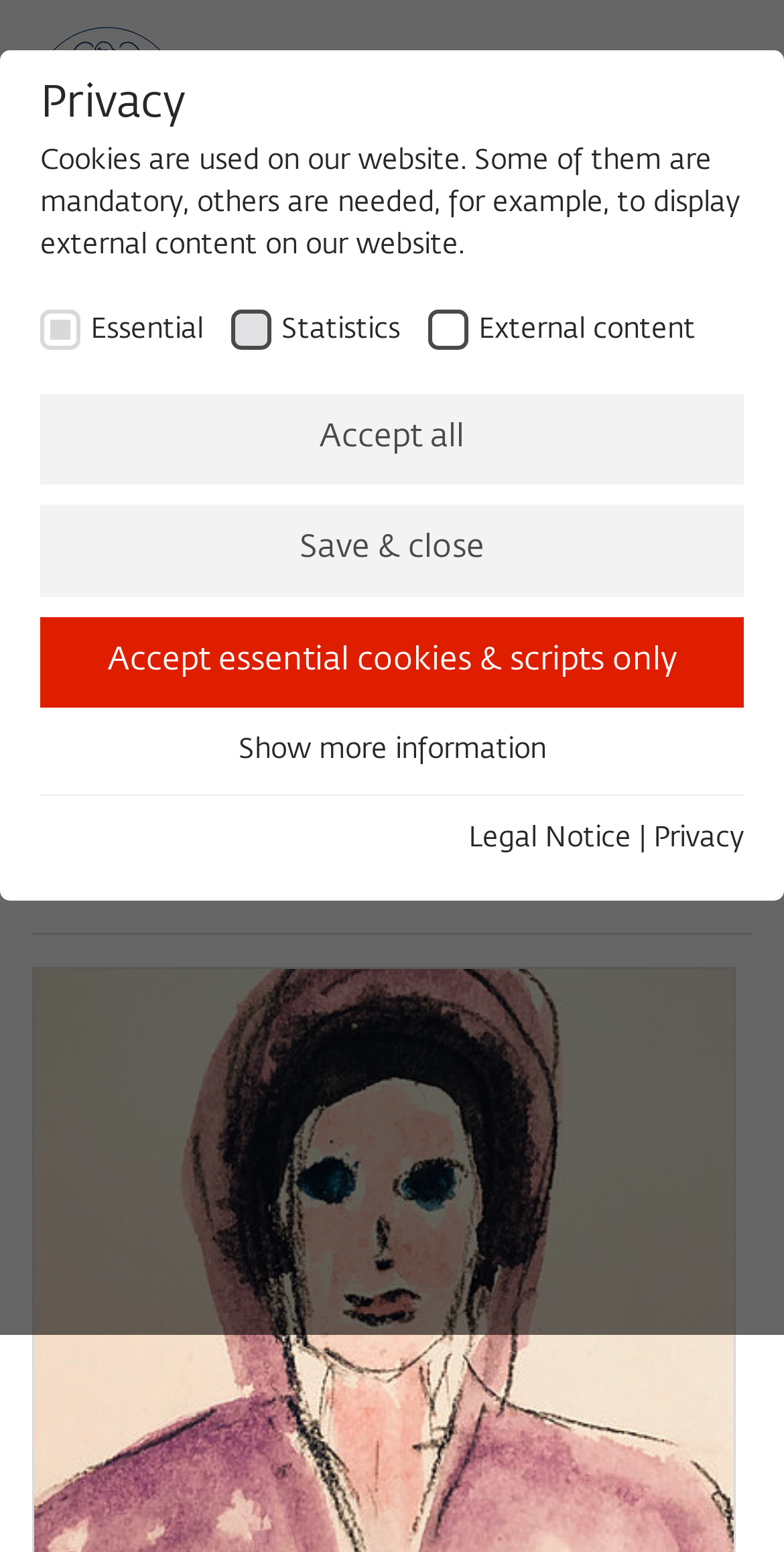Answer the question below with a single word or a brief phrase: 
What is the text above the 'Accept all' button?

Cookies are used on our website.